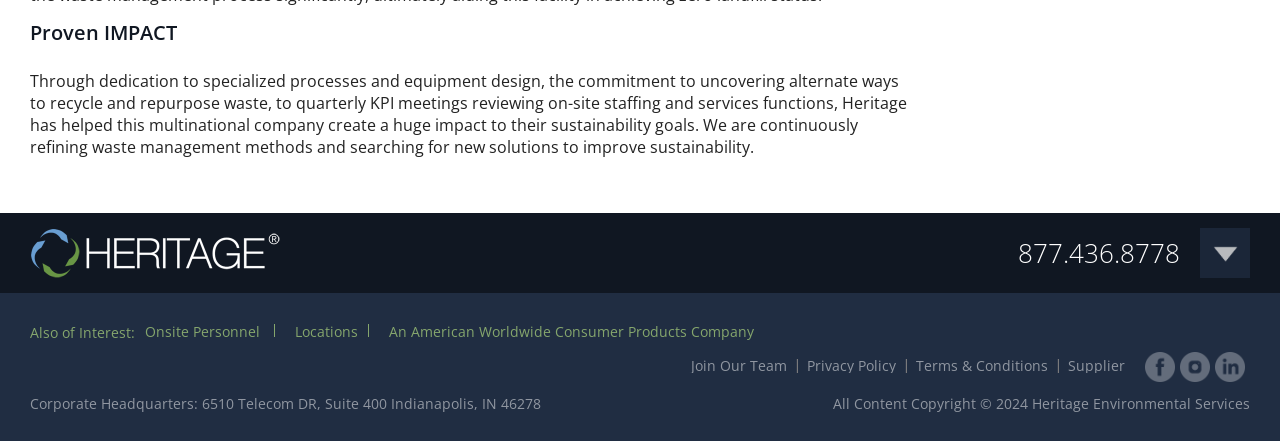Based on the element description: "Waste Transportation, Treatment, & Disposal", identify the bounding box coordinates for this UI element. The coordinates must be four float numbers between 0 and 1, listed as [left, top, right, bottom].

[0.227, 0.773, 0.362, 0.864]